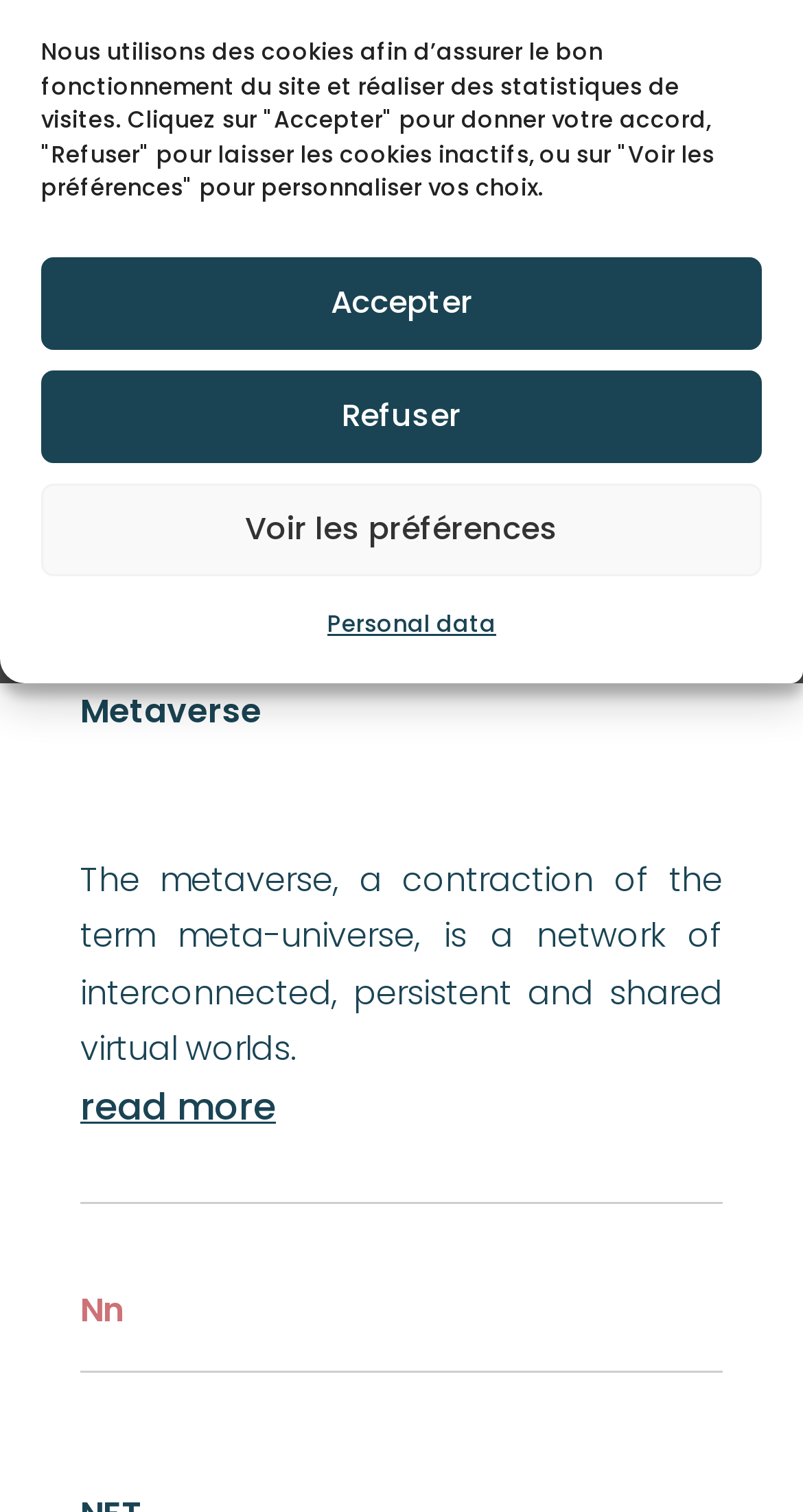From the webpage screenshot, predict the bounding box coordinates (top-left x, top-left y, bottom-right x, bottom-right y) for the UI element described here: Relationships

None